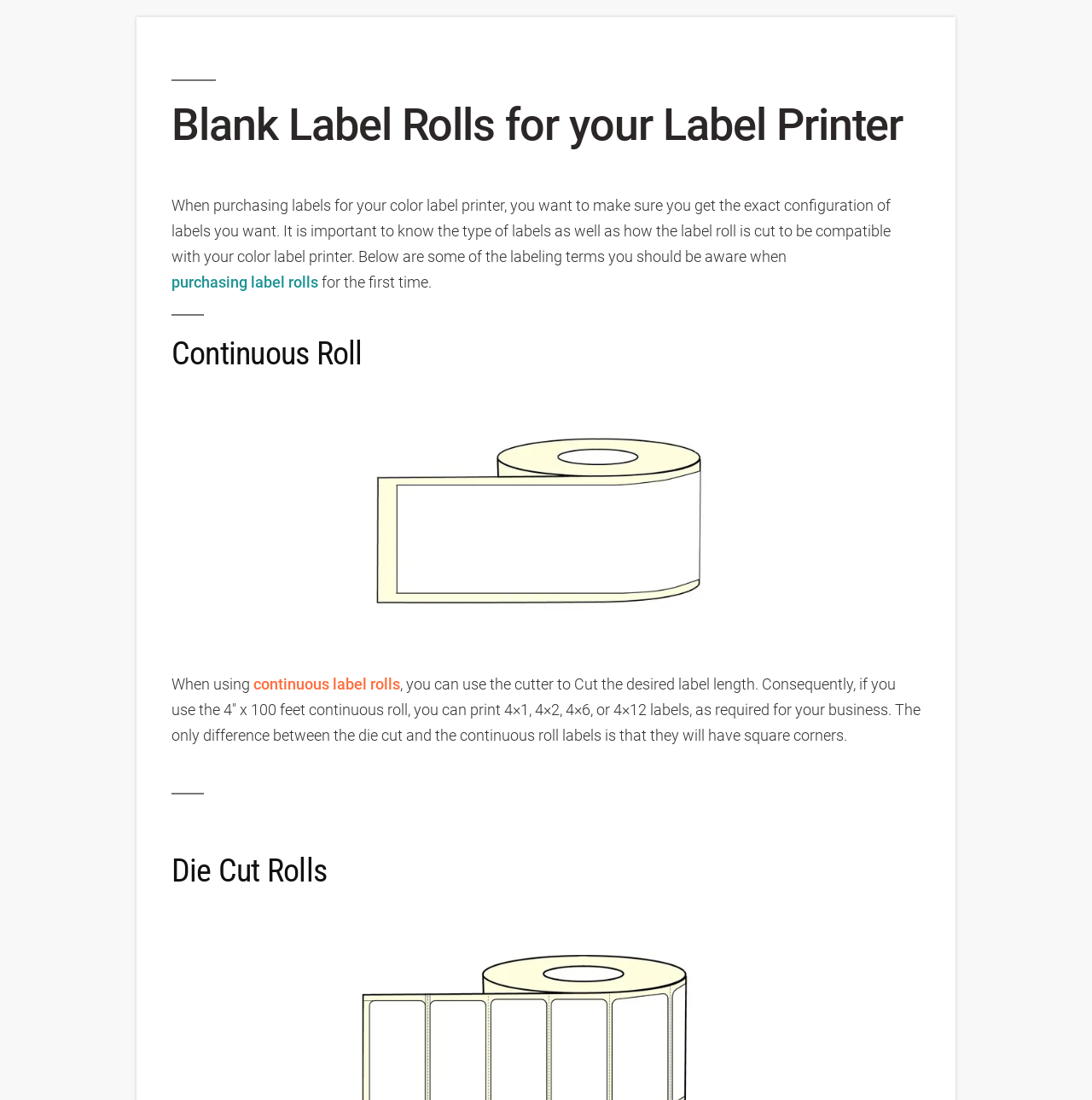Please provide a comprehensive response to the question below by analyzing the image: 
What is the purpose of a cutter in continuous label rolls?

According to the webpage, when using continuous label rolls, a cutter can be used to cut the desired label length, allowing for flexibility in printing different label sizes.